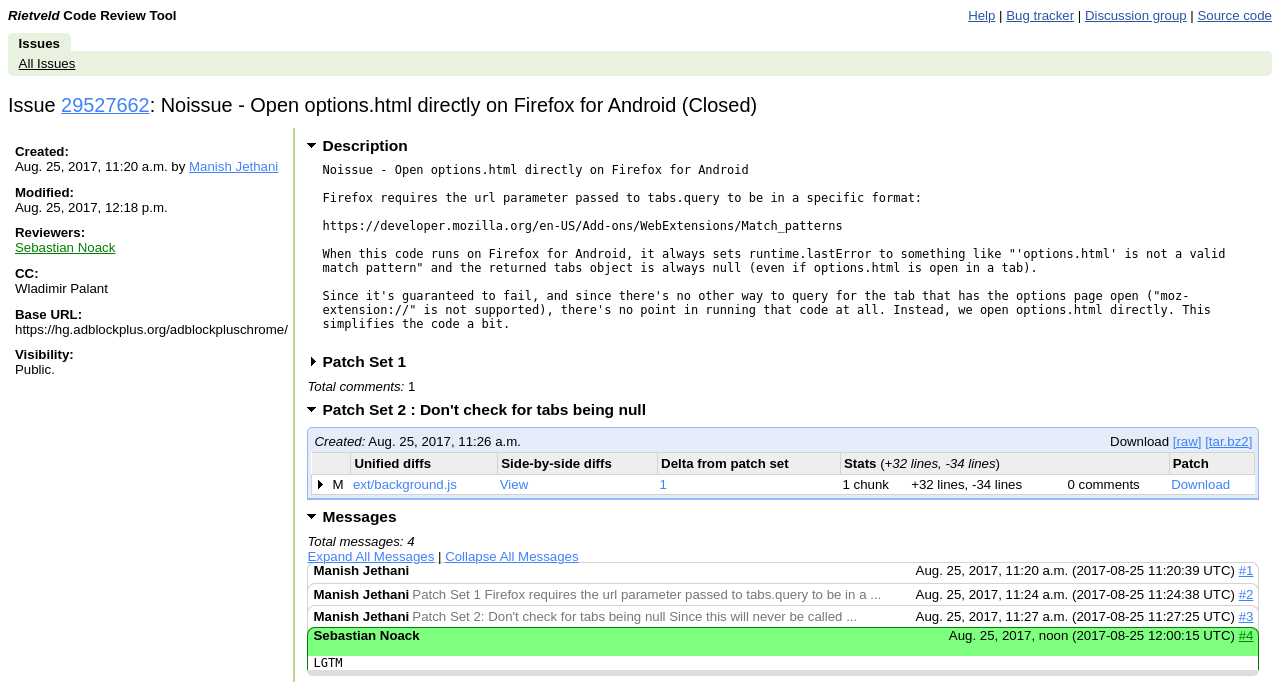Please identify the bounding box coordinates for the region that you need to click to follow this instruction: "View options.html".

[0.252, 0.239, 0.963, 0.506]